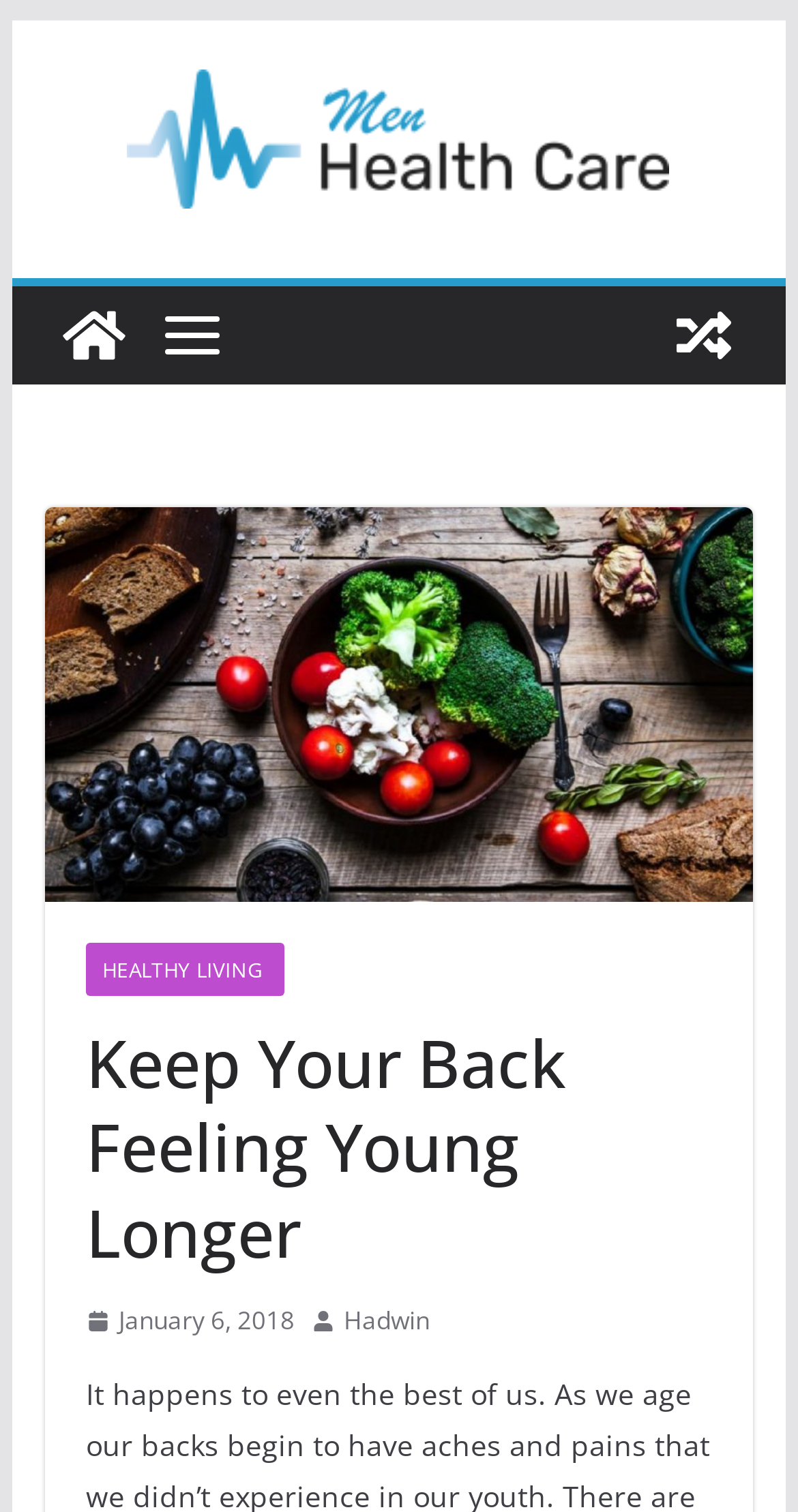What is the date of the article?
Respond to the question with a well-detailed and thorough answer.

I found the date of the article by looking at the link element with the text 'January 6, 2018' which is likely to be the publication date of the article.